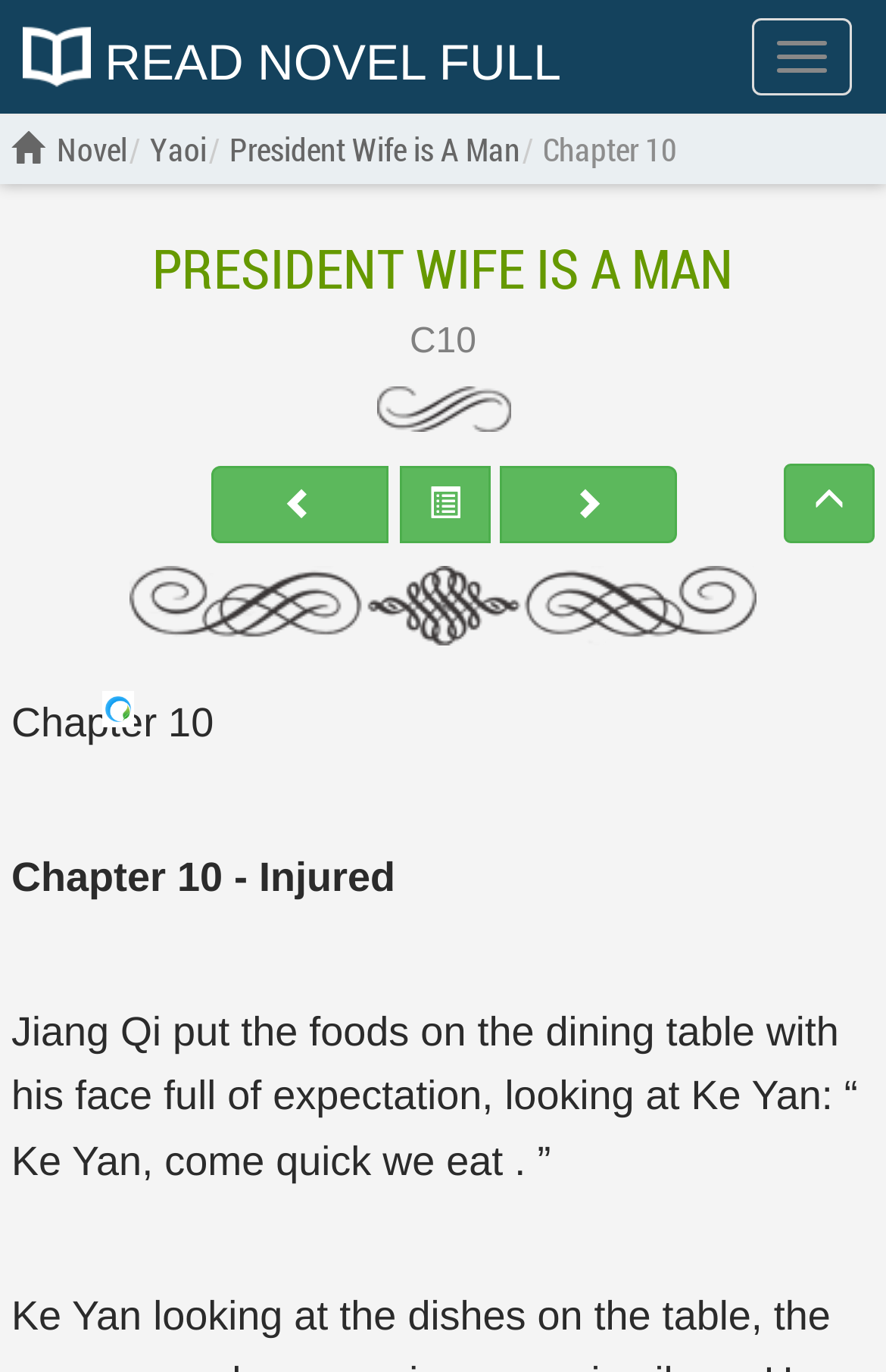What is the text of the first sentence in the chapter?
Based on the visual, give a brief answer using one word or a short phrase.

Jiang Qi put the foods on the dining table with his face full of expectation, looking at Ke Yan: “ Ke Yan, come quick we eat. ”